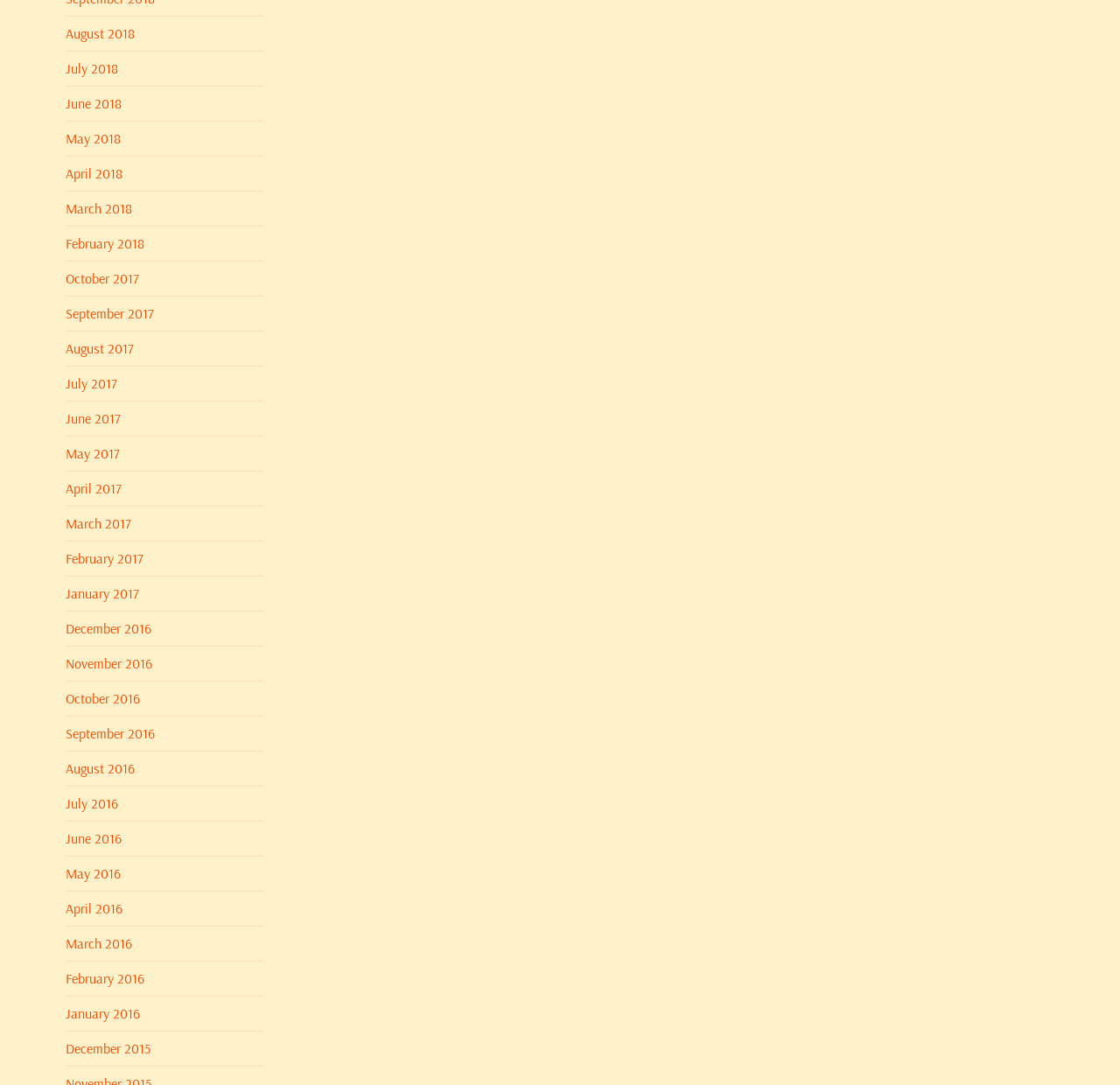How many months are listed on the webpage?
Utilize the information in the image to give a detailed answer to the question.

I counted the number of links on the webpage, and there are 36 links, each representing a month from August 2018 to December 2015.